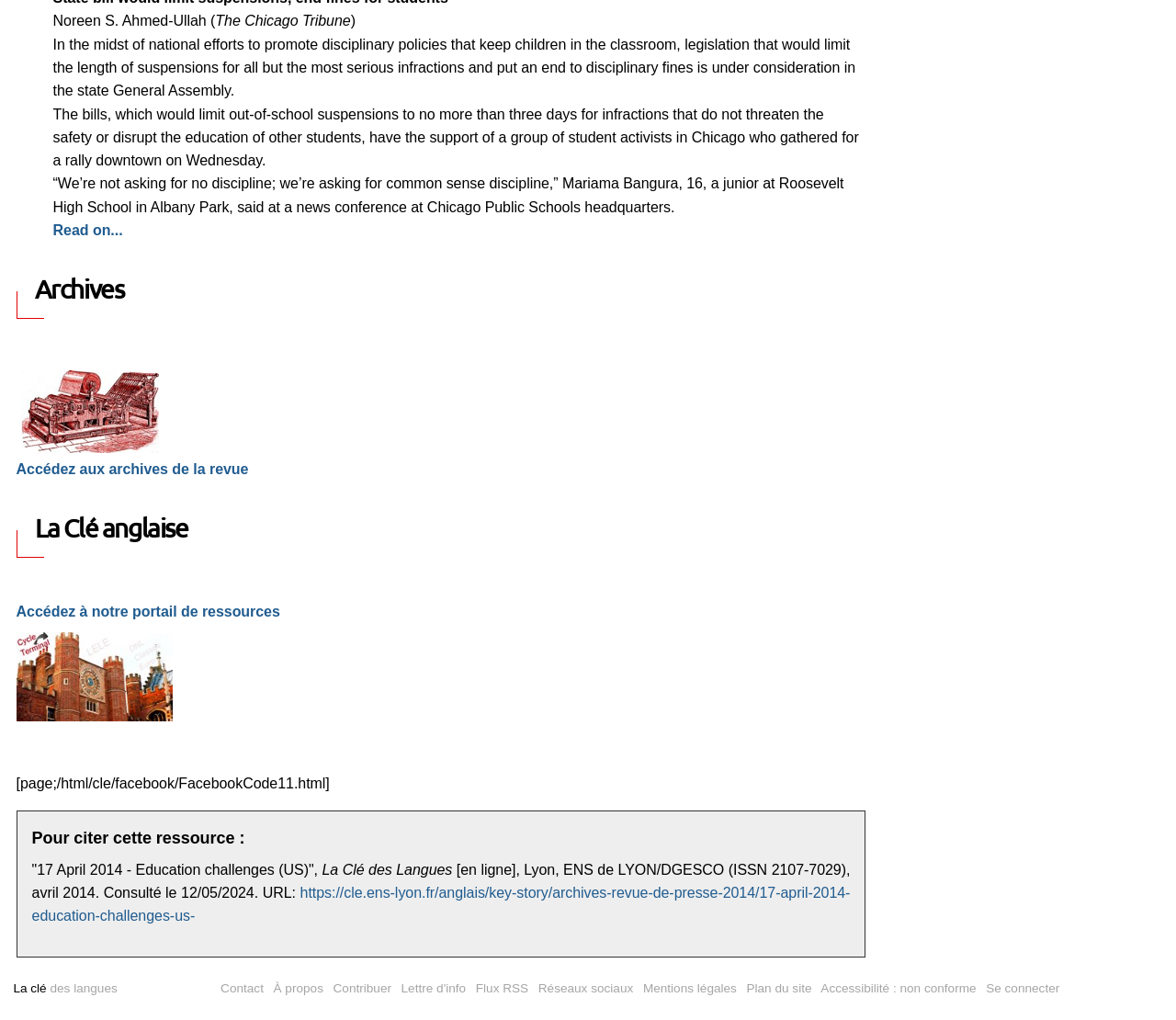Using the webpage screenshot, locate the HTML element that fits the following description and provide its bounding box: "La clé des langues".

[0.011, 0.962, 0.1, 0.976]